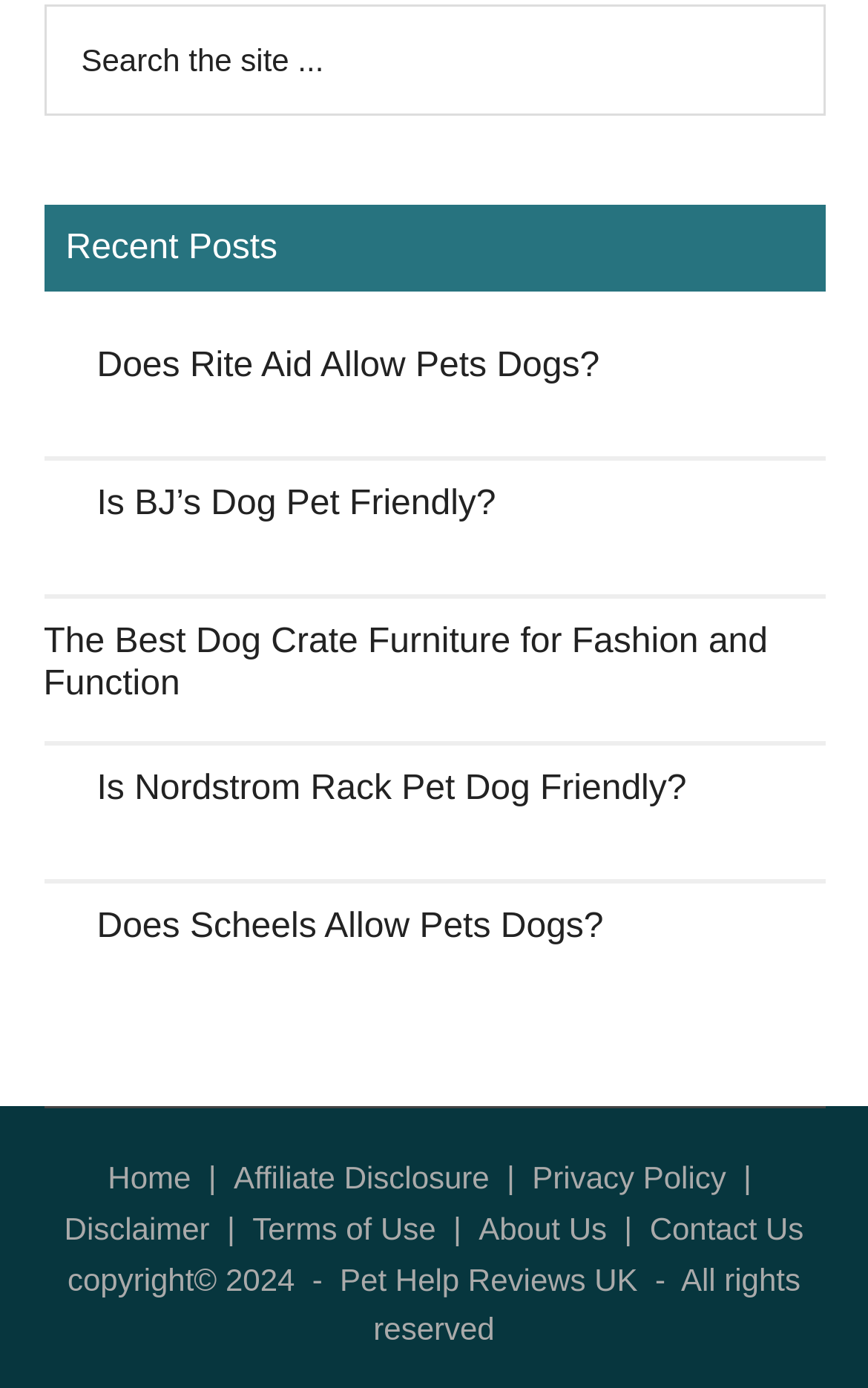Identify the bounding box coordinates of the area that should be clicked in order to complete the given instruction: "Read 'Does Rite Aid Allow Pets Dogs?' article". The bounding box coordinates should be four float numbers between 0 and 1, i.e., [left, top, right, bottom].

[0.05, 0.248, 0.95, 0.331]